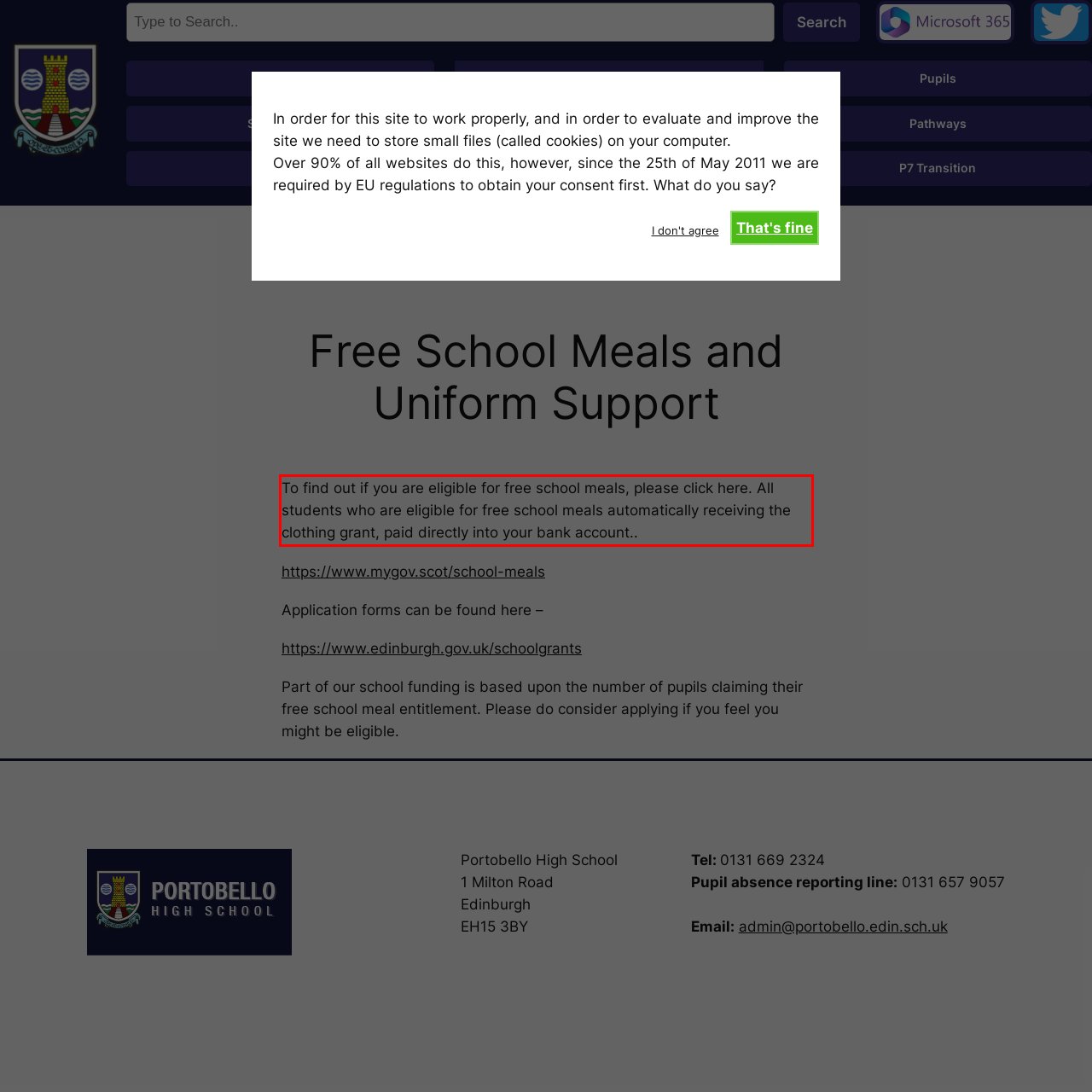Please perform OCR on the text within the red rectangle in the webpage screenshot and return the text content.

To find out if you are eligible for free school meals, please click here. All students who are eligible for free school meals automatically receiving the clothing grant, paid directly into your bank account..